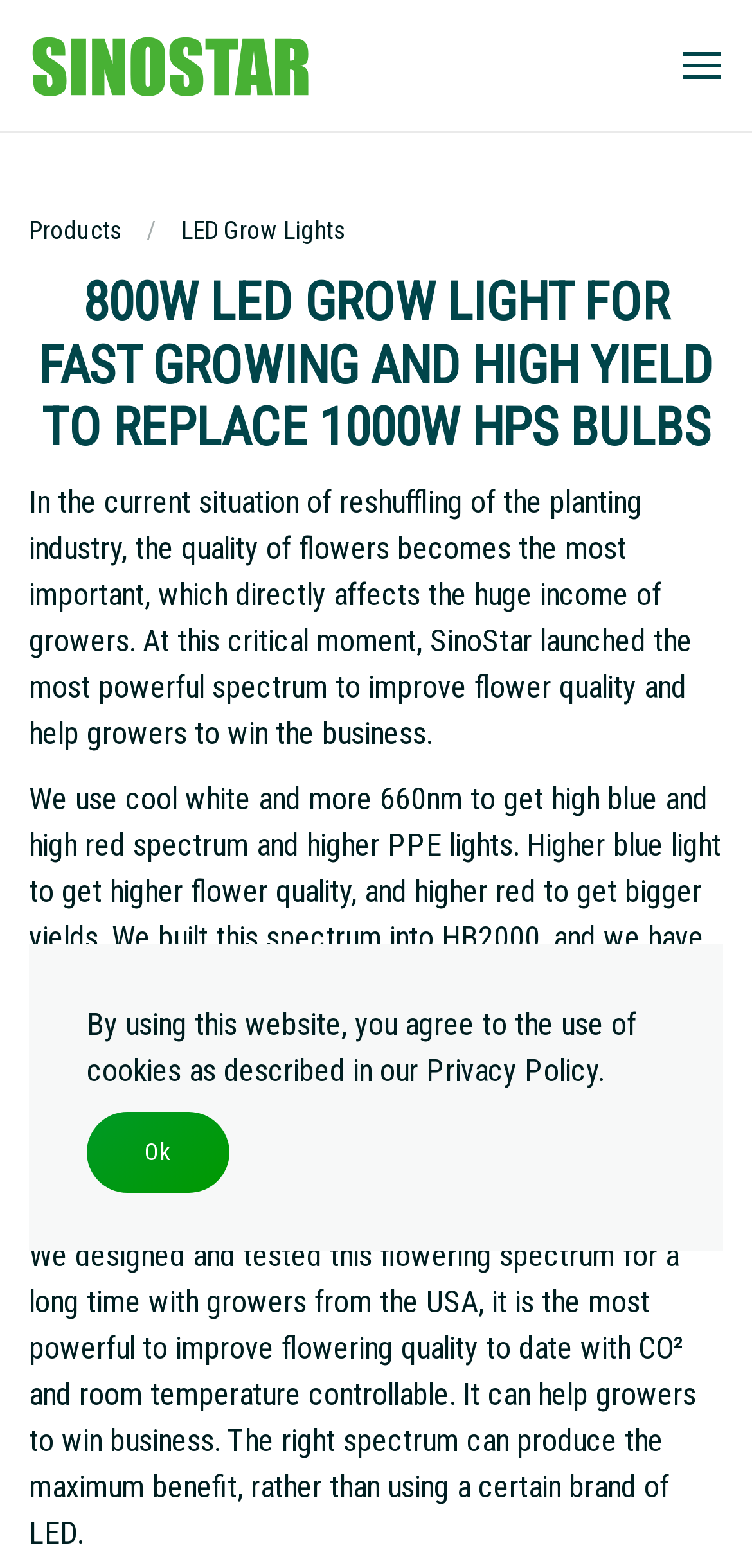Describe all visible elements and their arrangement on the webpage.

The webpage is about SC Series LED Grow Lights by SINOSTAR. At the top, there are two links, one on the left and one on the right, with the right link having an expanded dropdown menu. The right link also contains a small image.

Below the top links, there are three main navigation links: "Products", "LED Grow Lights", and another link that is not labeled. These links are positioned horizontally, with "Products" on the left and "LED Grow Lights" in the middle.

The main content of the webpage starts with a heading that reads "800W LED GROW LIGHT FOR FAST GROWING AND HIGH YIELD TO REPLACE 1000W HPS BULBS". This heading is followed by three paragraphs of text that describe the benefits of using SINOSTAR's LED grow lights, including improving flower quality and increasing yields.

Below the paragraphs, there is another heading that reads "Maximum benefit for growers with this spectrum". This heading is followed by another paragraph of text that continues to describe the benefits of the LED grow lights.

At the bottom of the page, there is a notice about the use of cookies, with an "Ok" button to acknowledge the policy. Next to the notice, there is a "Live Chat Button" with a "LIVE CHAT" label and a button to initiate a live chat.